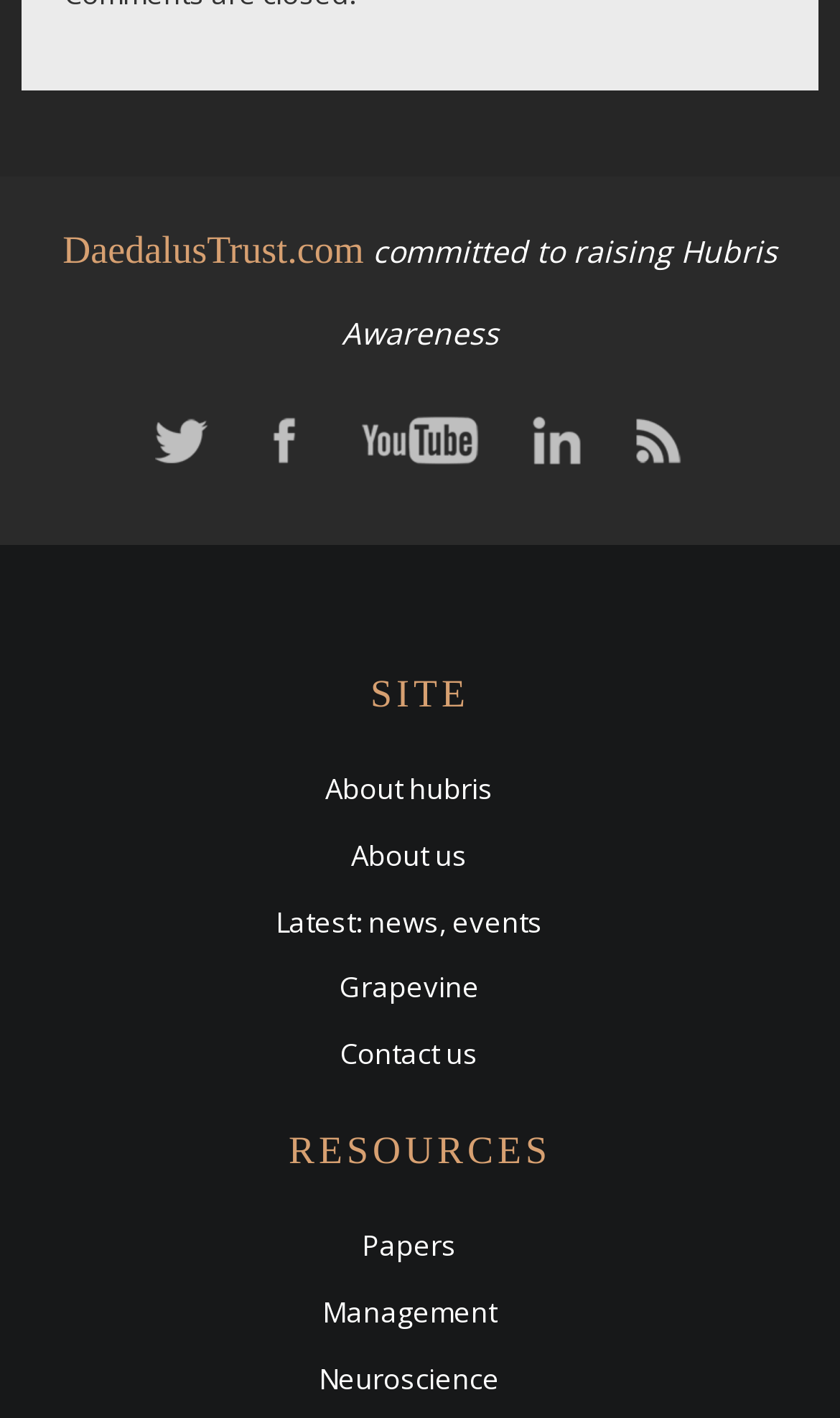Find the bounding box coordinates of the element's region that should be clicked in order to follow the given instruction: "read latest news and events". The coordinates should consist of four float numbers between 0 and 1, i.e., [left, top, right, bottom].

[0.026, 0.627, 0.974, 0.674]